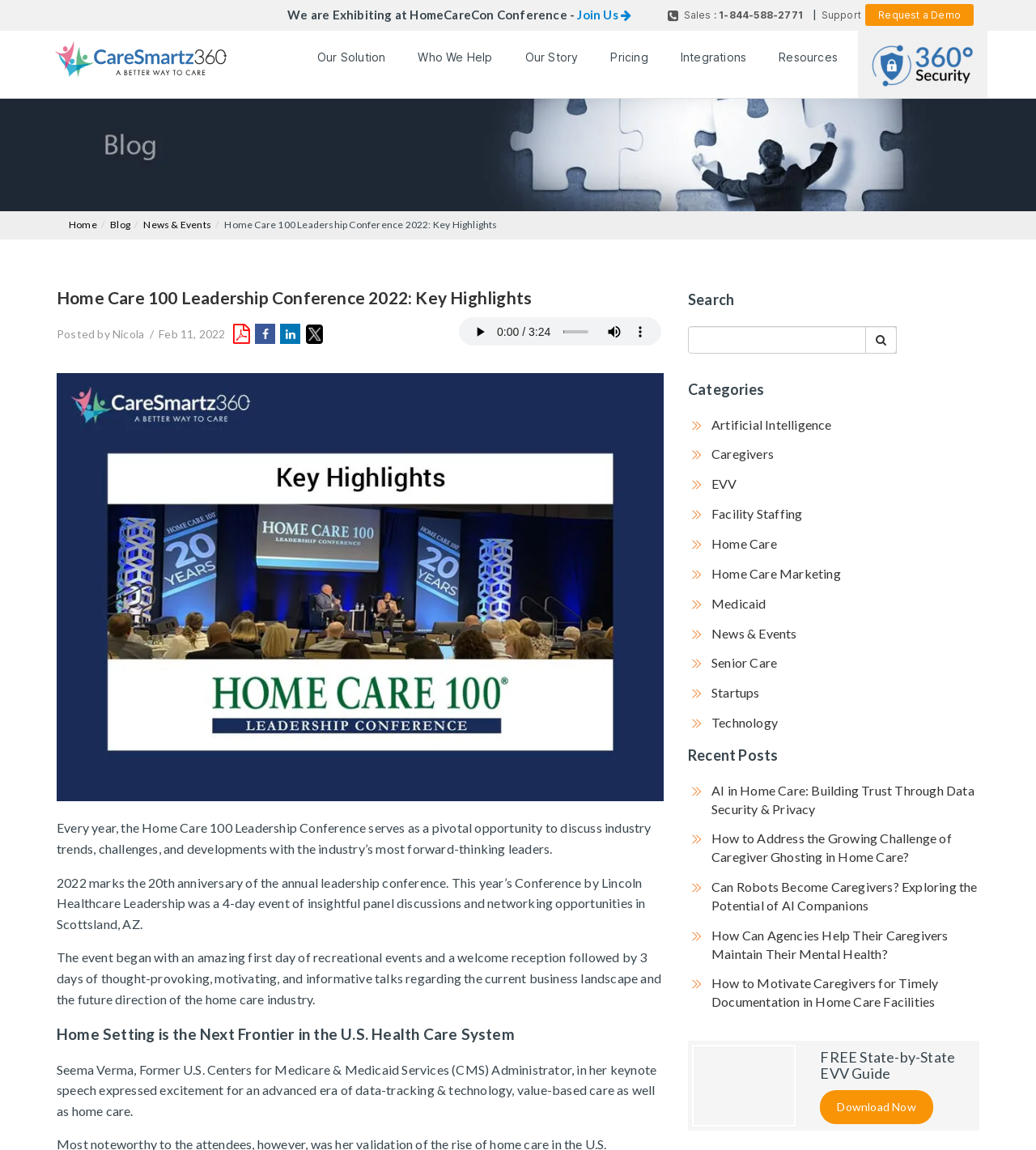Please give a short response to the question using one word or a phrase:
What is the topic of the keynote speech?

Home care